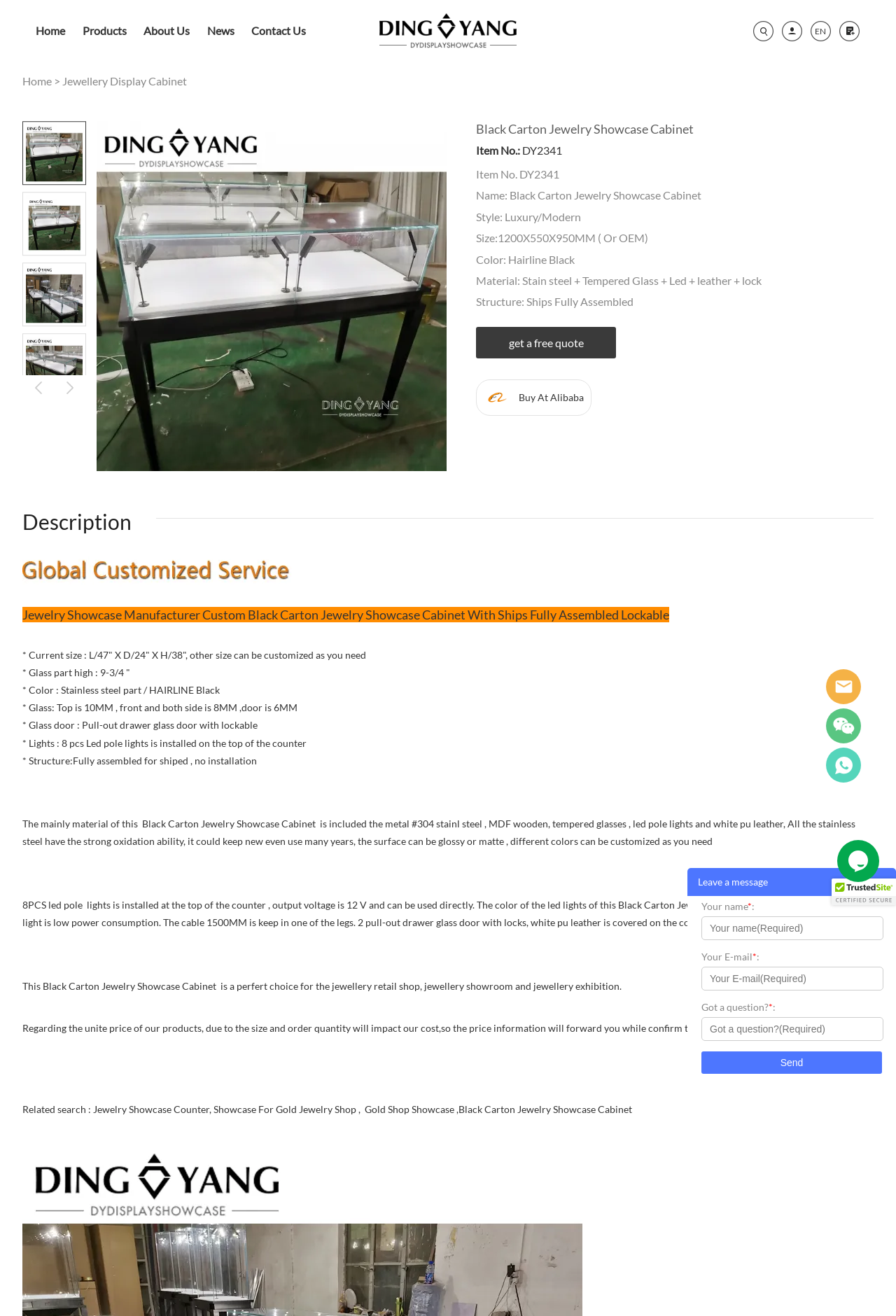Can you specify the bounding box coordinates for the region that should be clicked to fulfill this instruction: "Click on the 'Home' link".

[0.04, 0.01, 0.073, 0.037]